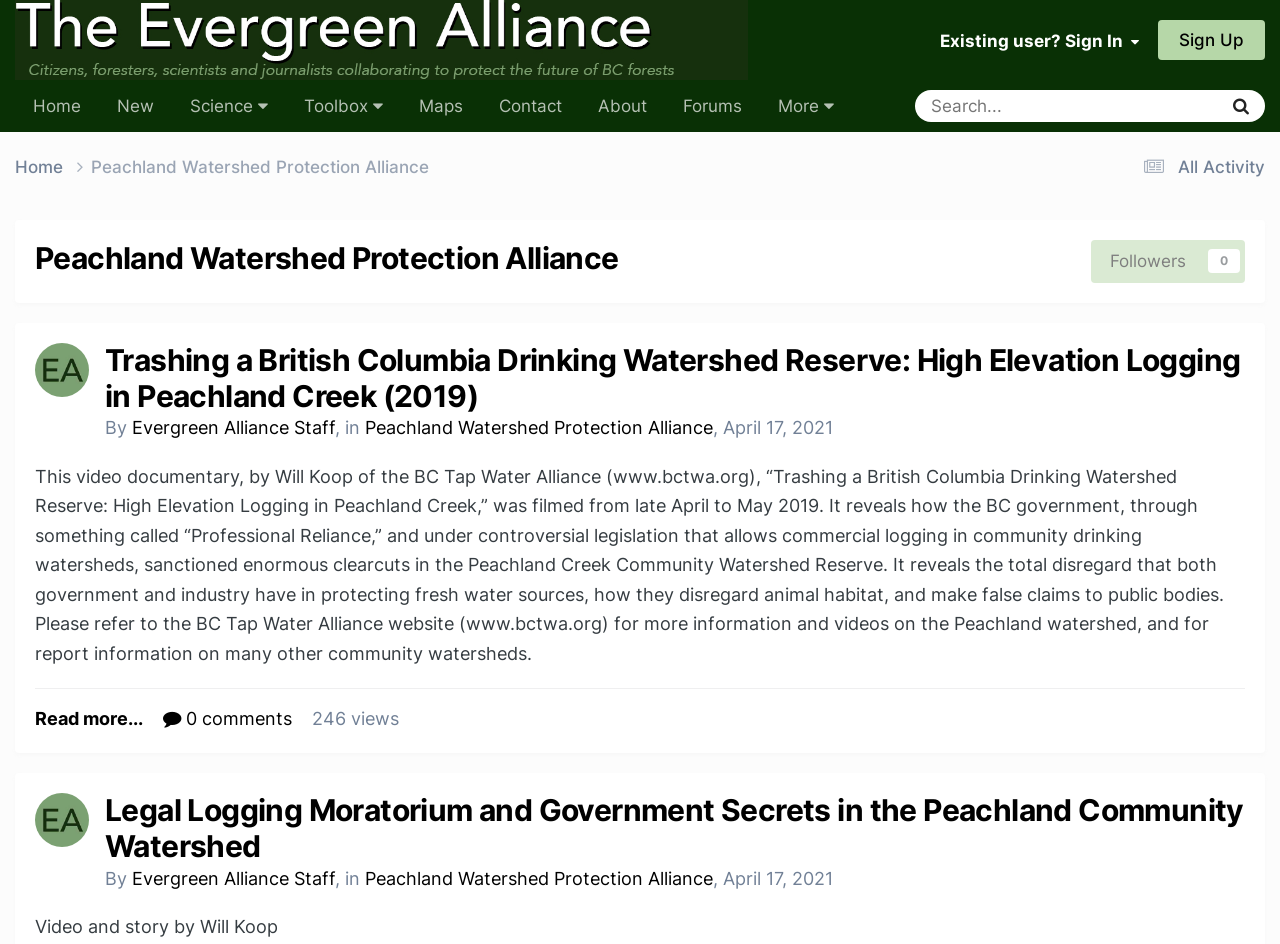Identify the bounding box coordinates of the section to be clicked to complete the task described by the following instruction: "Go to the home page". The coordinates should be four float numbers between 0 and 1, formatted as [left, top, right, bottom].

[0.012, 0.085, 0.077, 0.14]